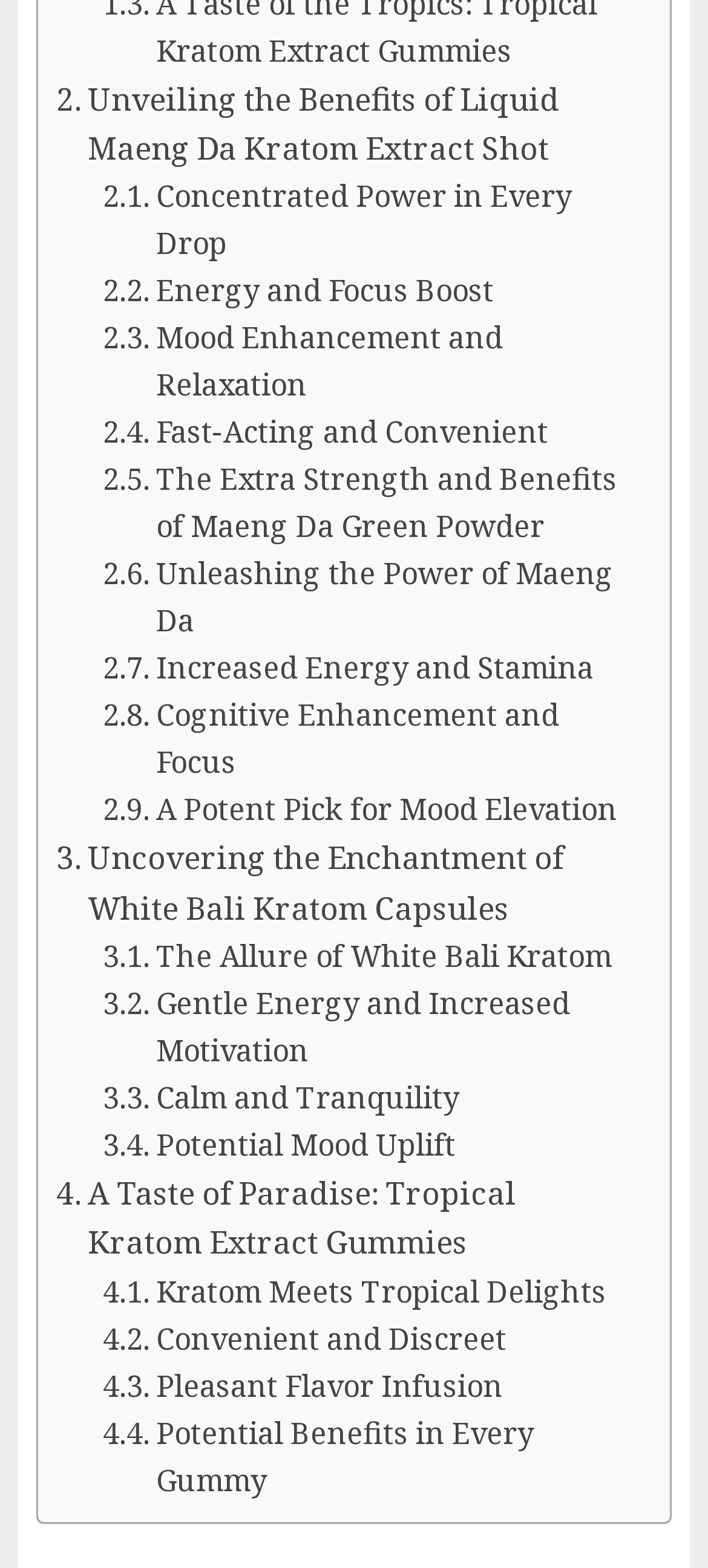What is the benefit of Maeng Da Green Powder?
Using the information from the image, answer the question thoroughly.

According to the link '. The Extra Strength and Benefits of Maeng Da Green Powder', Maeng Da Green Powder provides extra strength benefits.